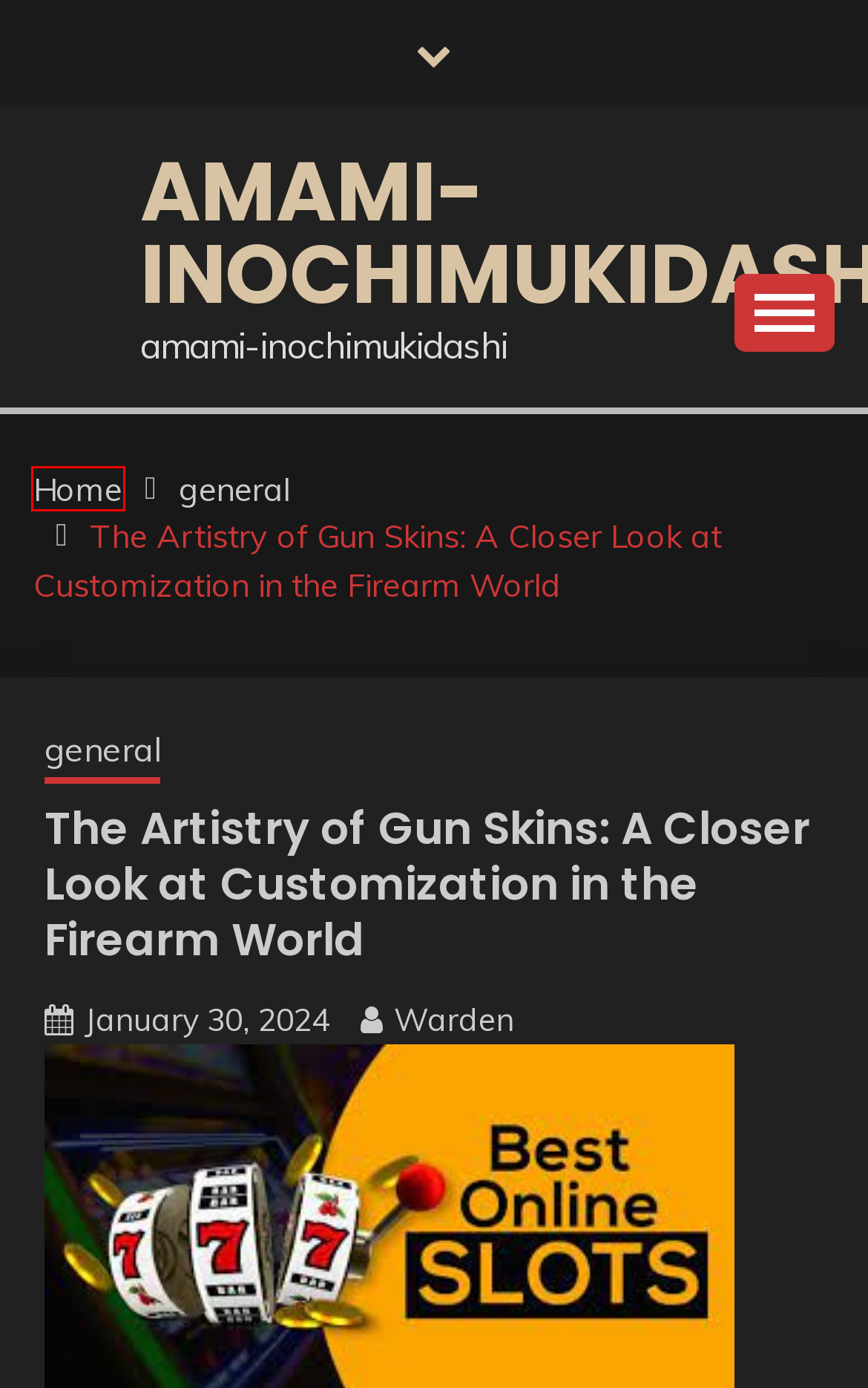You are given a webpage screenshot where a red bounding box highlights an element. Determine the most fitting webpage description for the new page that loads after clicking the element within the red bounding box. Here are the candidates:
A. Güncel Deneme Bonusu Veren Siteler Listesi 2023
B. Kfz Gutachter Hildesheim | 24h erreichbar - Expertise
C. TOTO88 : Situs Togel Terbesar Indonesia 2024 🏆️
D. Warden, Author at amami-inochimukidashi
E. Satria4D : Situs Slot Gacor Gampang Menang Dengan Pola Slot Gacor Hari Ini
F. KAPUAS88 中 Agen Slot Online Terpercaya Gampang Maxwin
G. Best Forex Robot | Forex Trading Bot | Reversedo
H. amami-inochimukidashi - amami-inochimukidashi

H